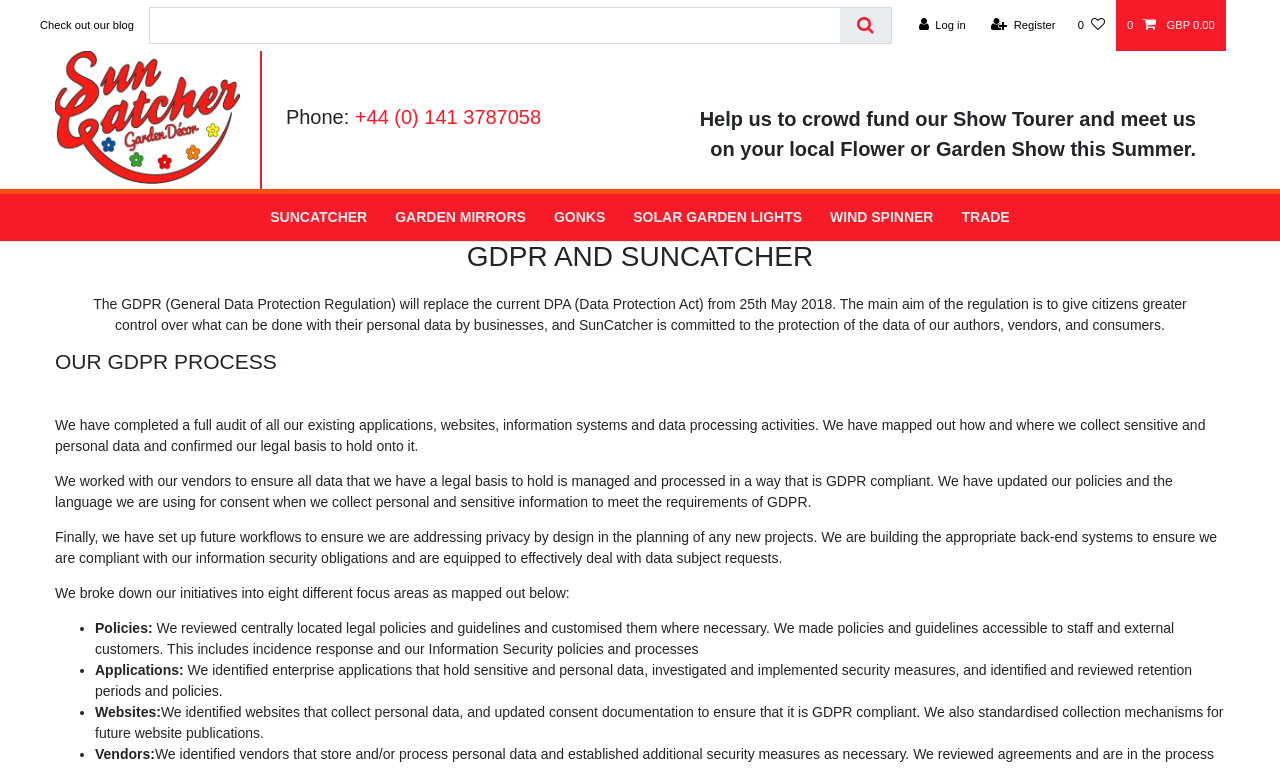Please identify the bounding box coordinates of the clickable region that I should interact with to perform the following instruction: "Check out the blog". The coordinates should be expressed as four float numbers between 0 and 1, i.e., [left, top, right, bottom].

[0.031, 0.025, 0.105, 0.04]